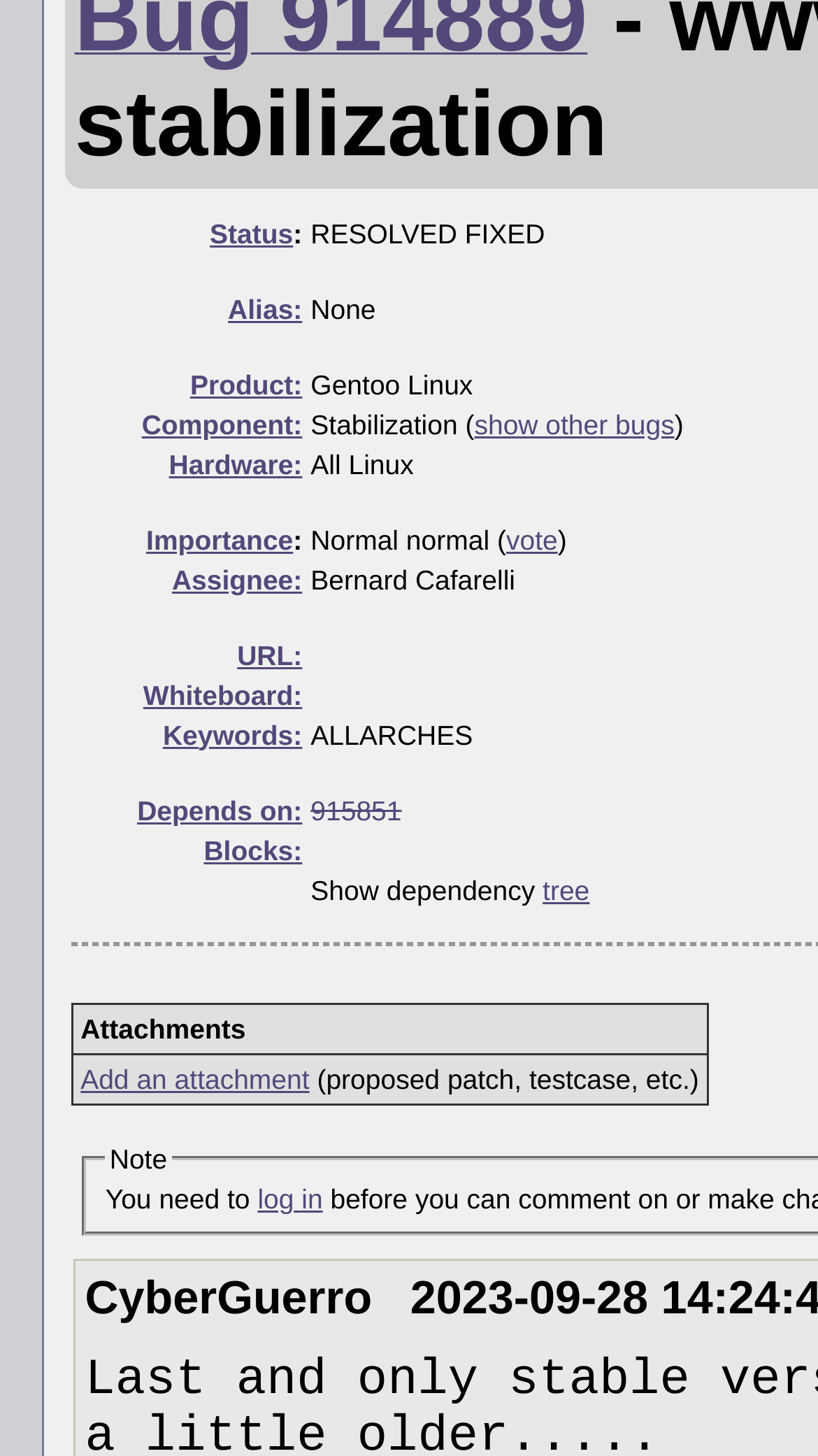Given the element description "Assignee:", identify the bounding box of the corresponding UI element.

[0.21, 0.387, 0.37, 0.409]